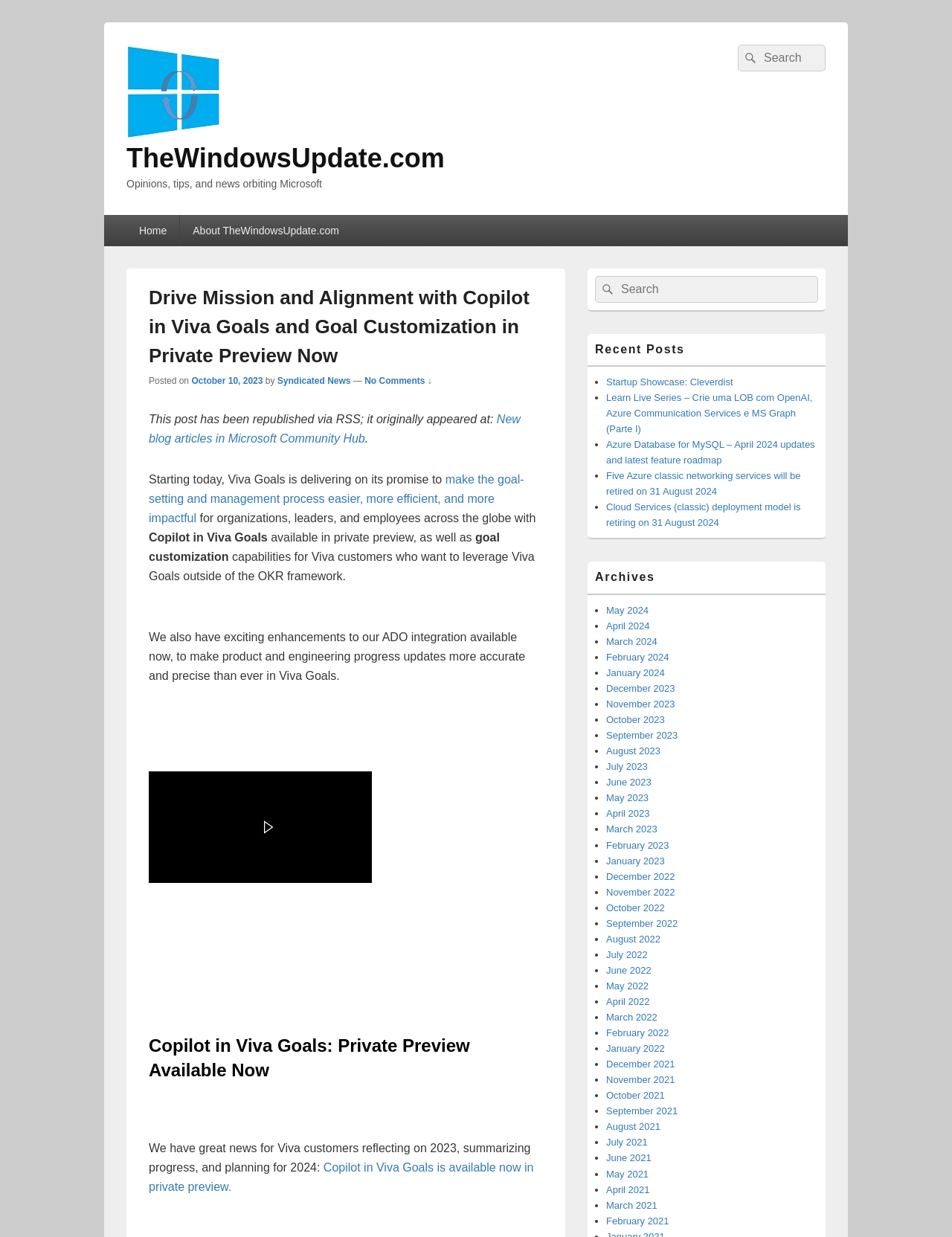Please answer the following question using a single word or phrase: What is the purpose of the search bar?

To search for content